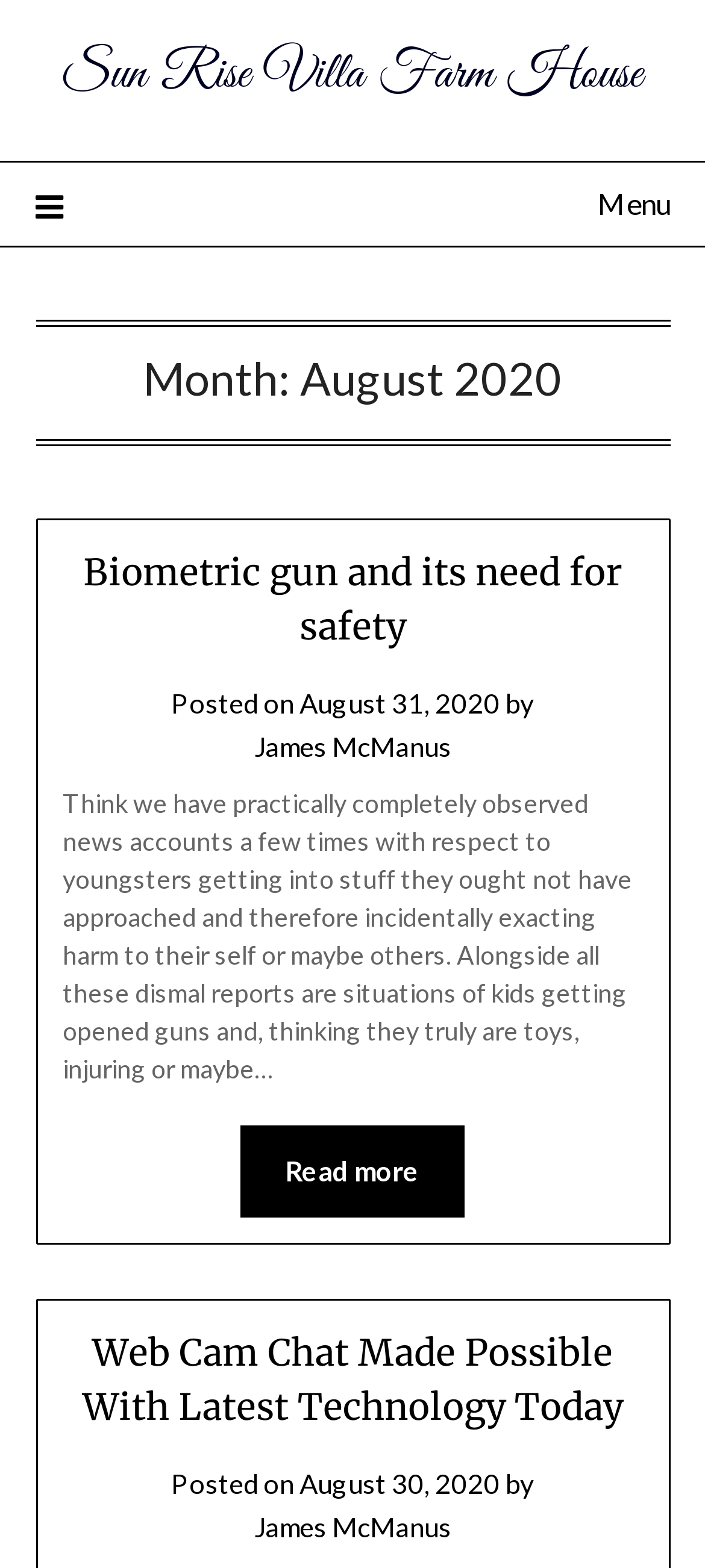Using the webpage screenshot and the element description Cart 0, determine the bounding box coordinates. Specify the coordinates in the format (top-left x, top-left y, bottom-right x, bottom-right y) with values ranging from 0 to 1.

None